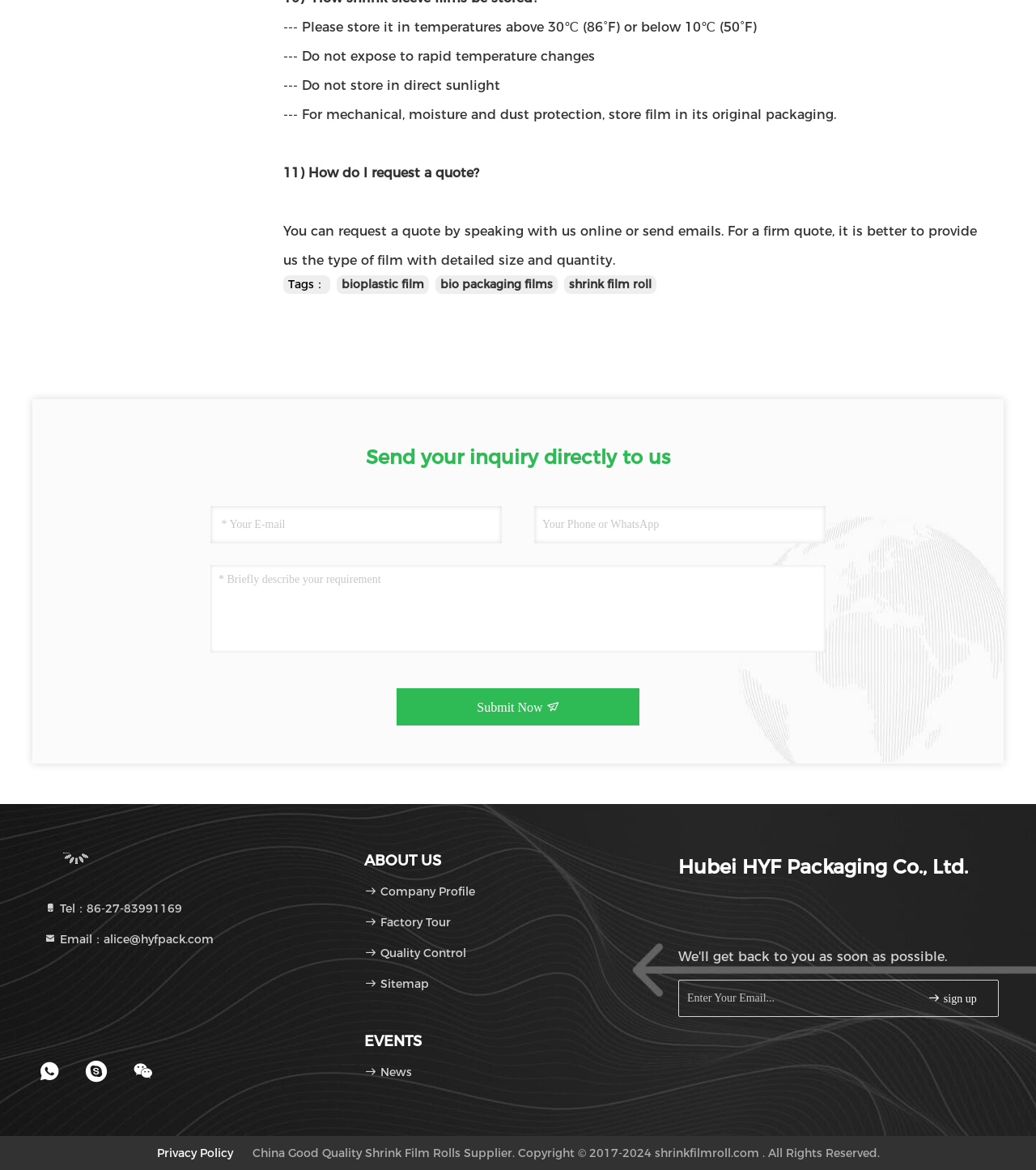Please determine the bounding box coordinates of the element to click on in order to accomplish the following task: "View company profile". Ensure the coordinates are four float numbers ranging from 0 to 1, i.e., [left, top, right, bottom].

[0.352, 0.756, 0.459, 0.768]